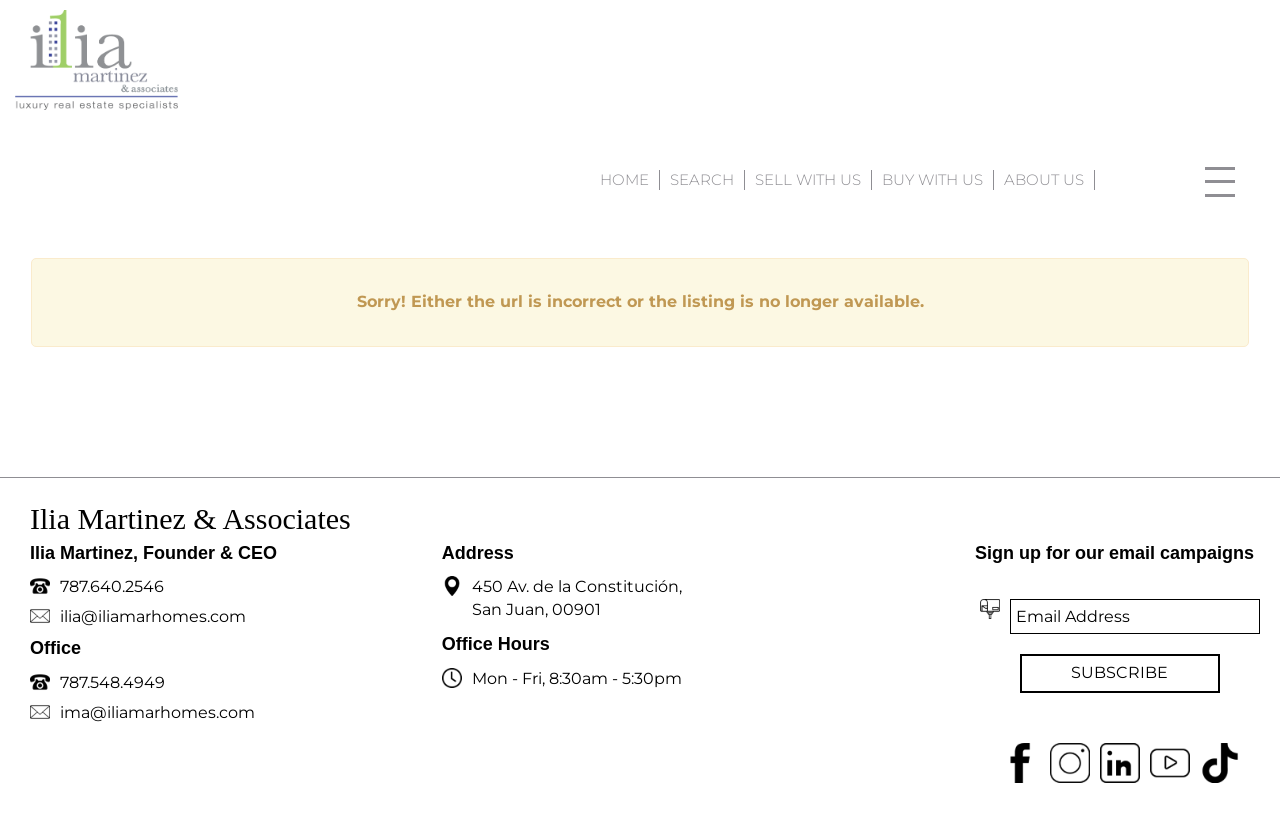What is the company name?
Using the image, provide a detailed and thorough answer to the question.

The company name is obtained from the top-left corner of the webpage, where it is displayed as a link and an image, and also from the static text 'Ilia Martinez & Associates'.